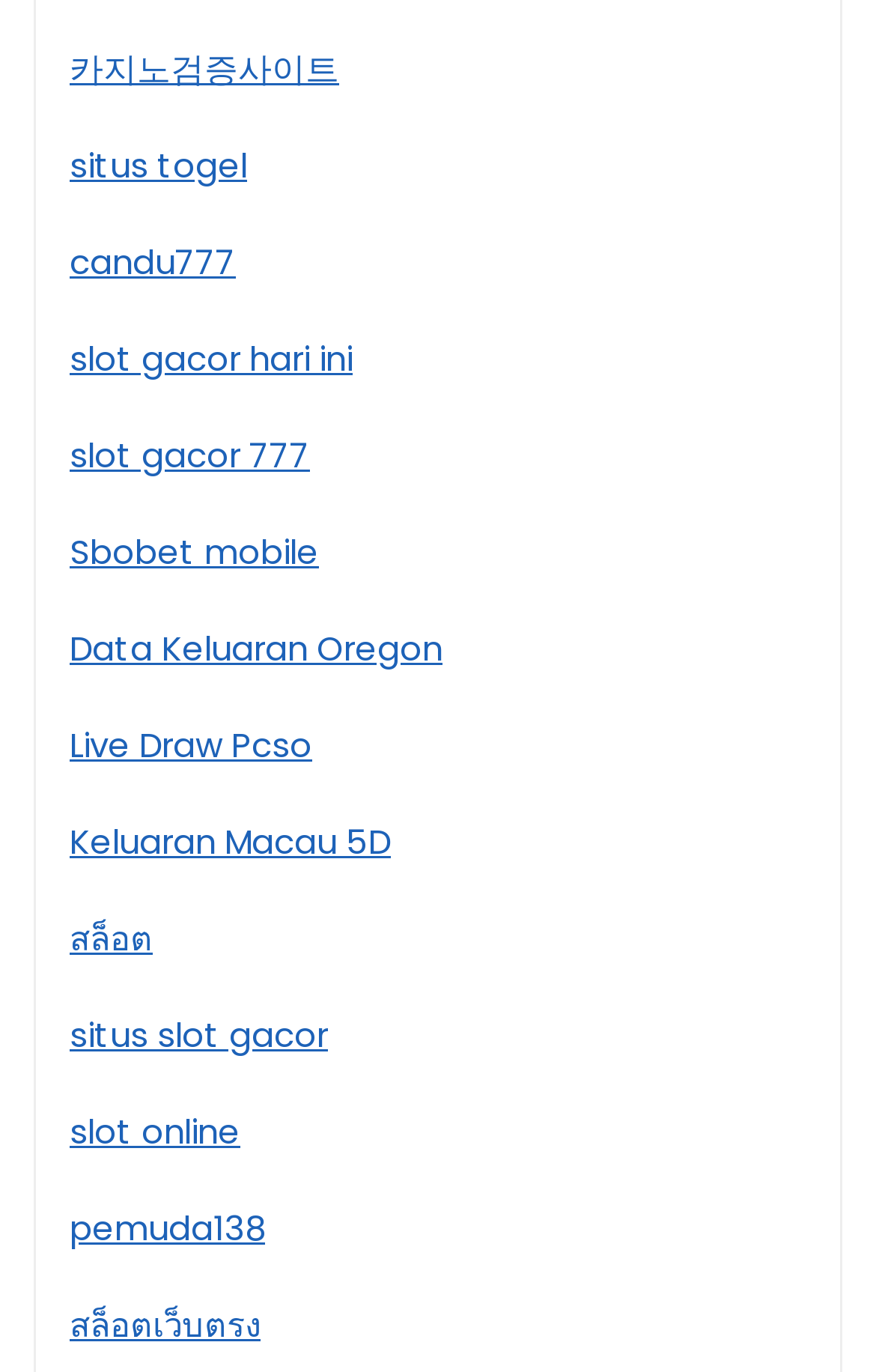Could you provide the bounding box coordinates for the portion of the screen to click to complete this instruction: "visit 카지노검증사이트 website"?

[0.079, 0.032, 0.387, 0.067]